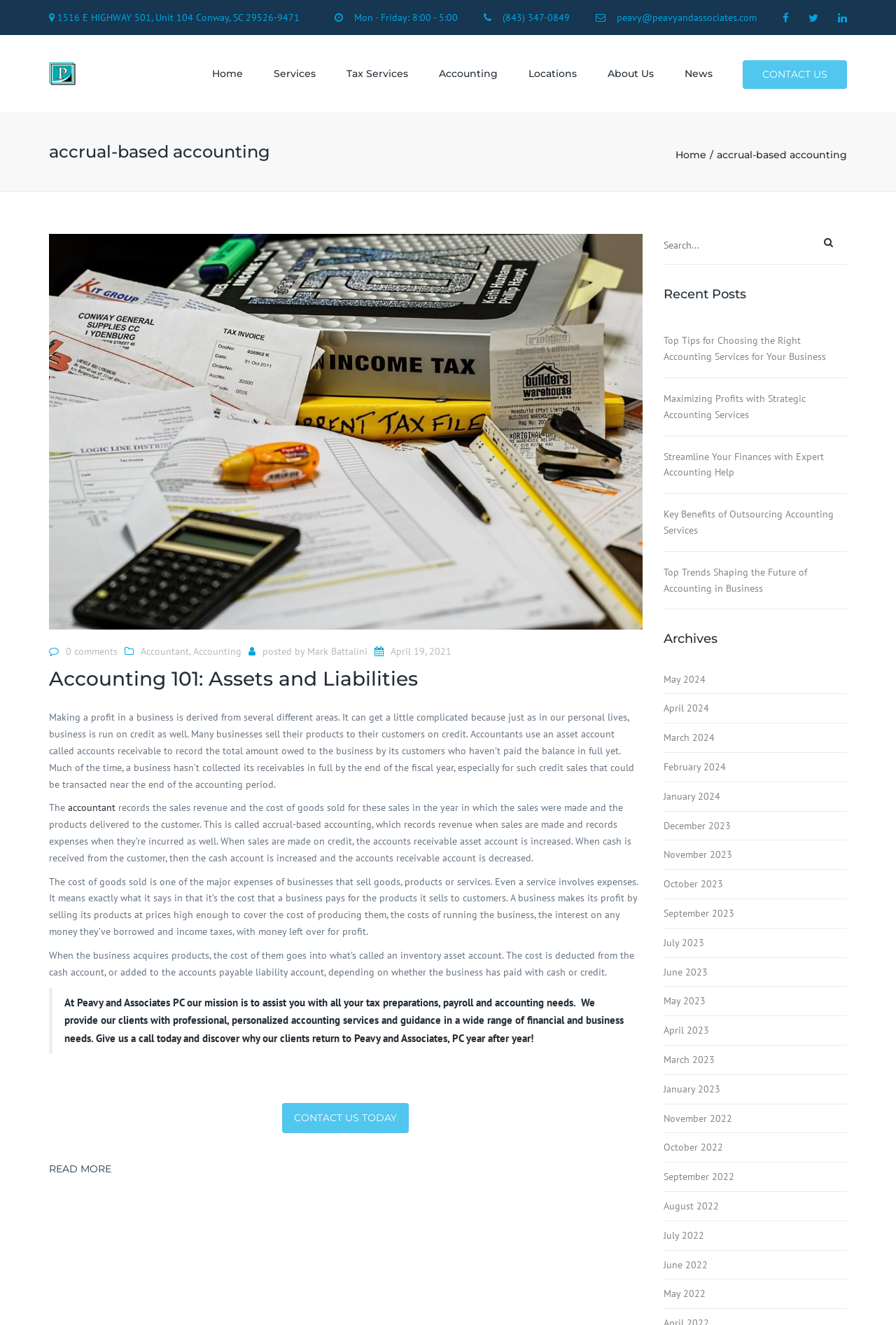What is the name of the accountant mentioned in the article?
Based on the image, provide your answer in one word or phrase.

Mark Battalini